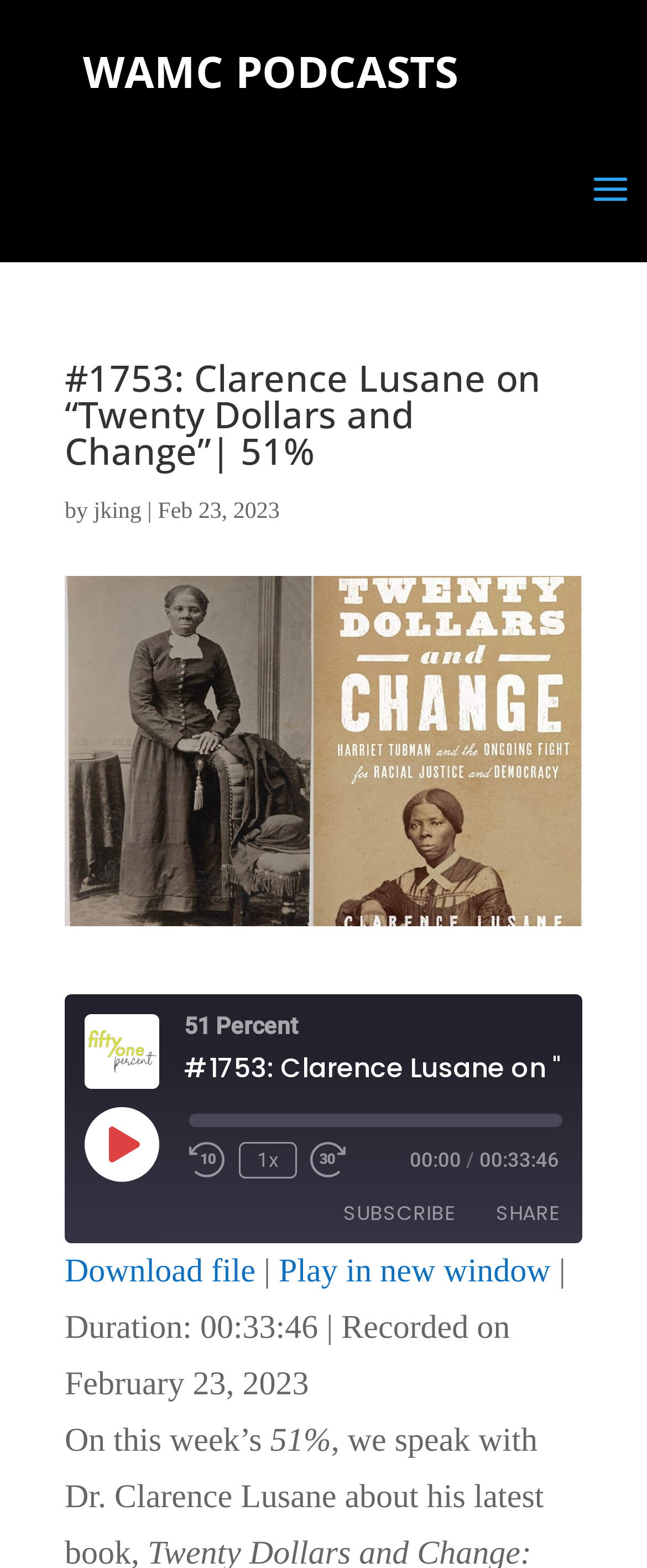Is there an option to download the podcast episode?
From the screenshot, supply a one-word or short-phrase answer.

Yes